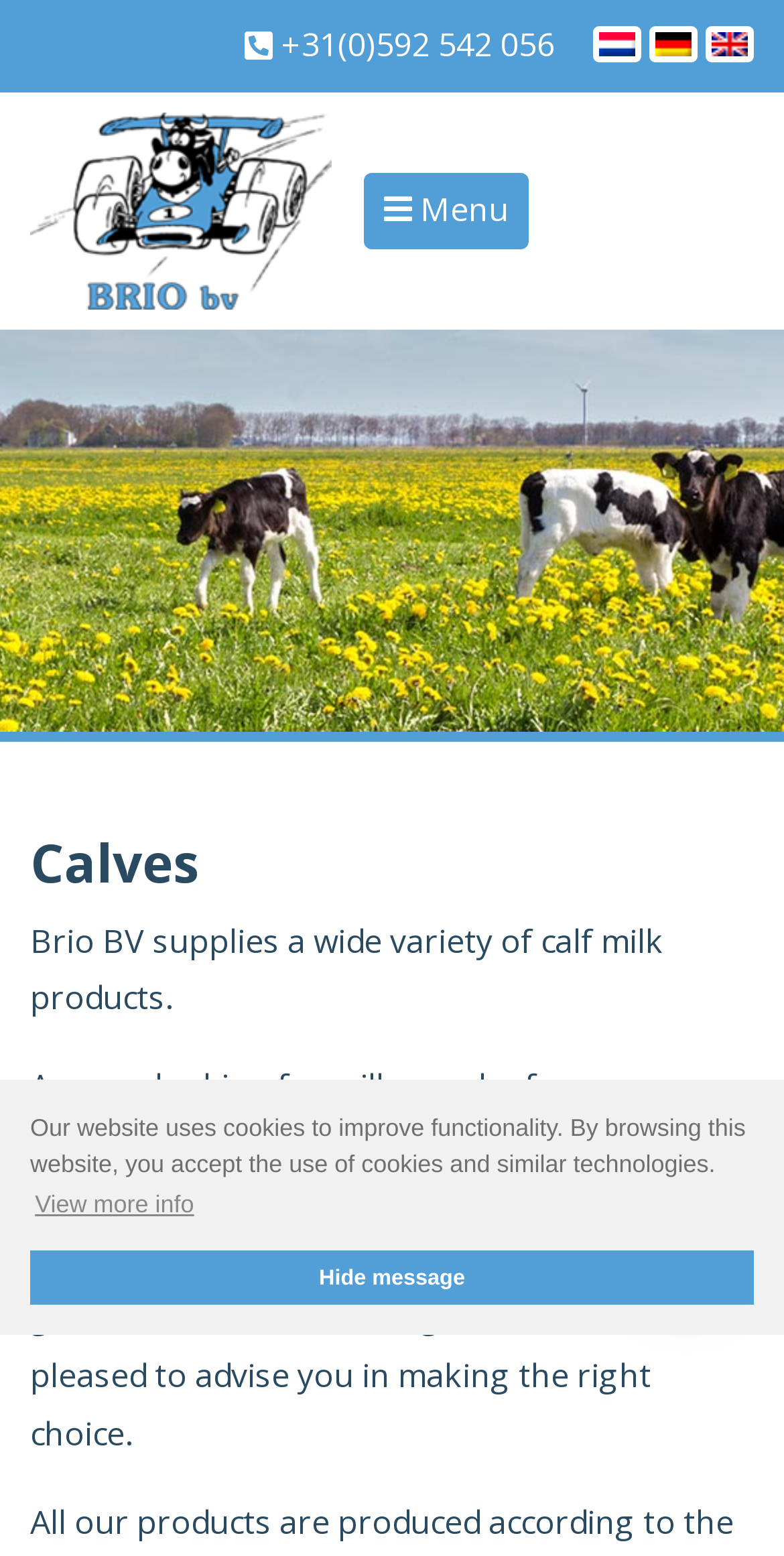Determine the bounding box coordinates of the target area to click to execute the following instruction: "select the Nederlands language."

[0.756, 0.017, 0.818, 0.04]